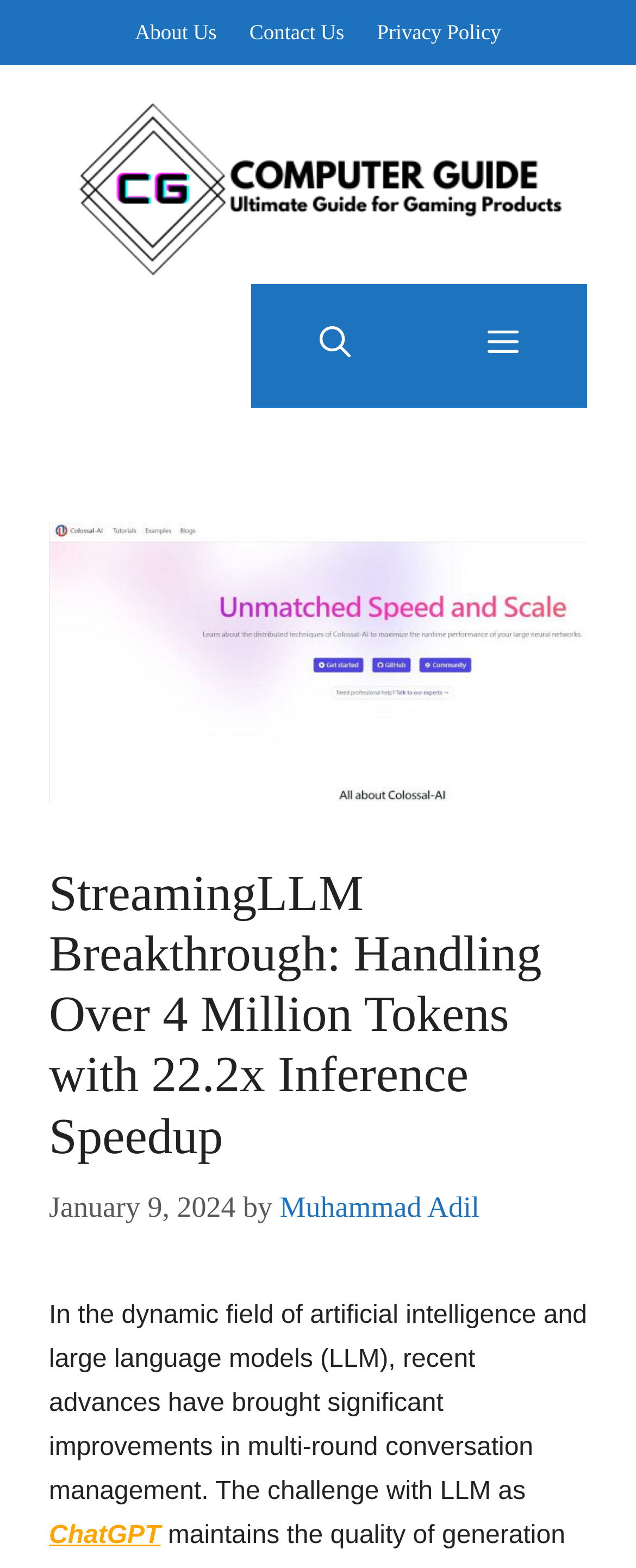Find the bounding box coordinates of the clickable area that will achieve the following instruction: "Open the menu".

[0.659, 0.181, 0.923, 0.26]